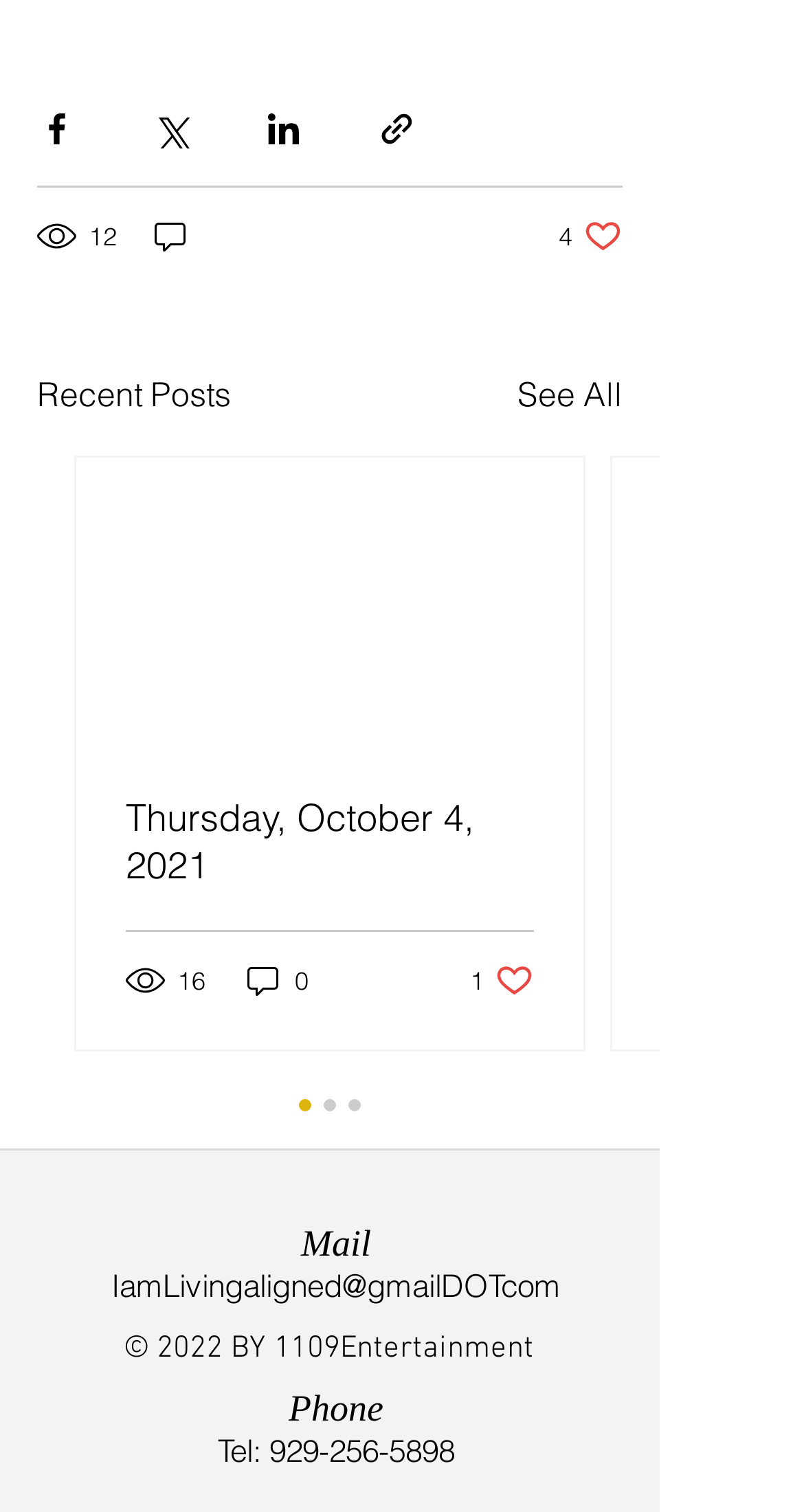Can you identify the bounding box coordinates of the clickable region needed to carry out this instruction: 'Share via Facebook'? The coordinates should be four float numbers within the range of 0 to 1, stated as [left, top, right, bottom].

[0.046, 0.073, 0.095, 0.099]